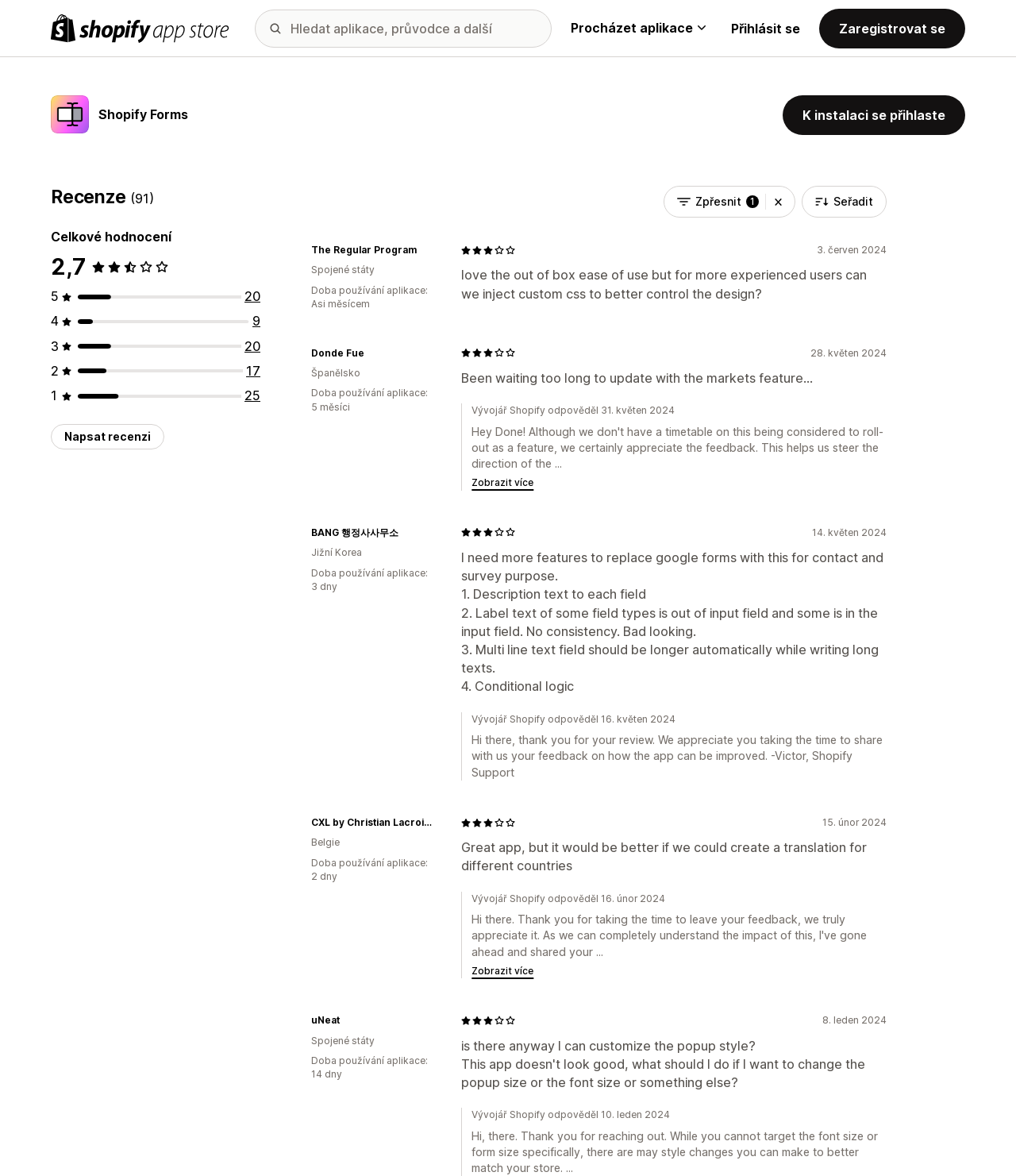What is the rating of the Shopify Forms app?
Based on the image, answer the question with a single word or brief phrase.

2.7 out of 5 stars